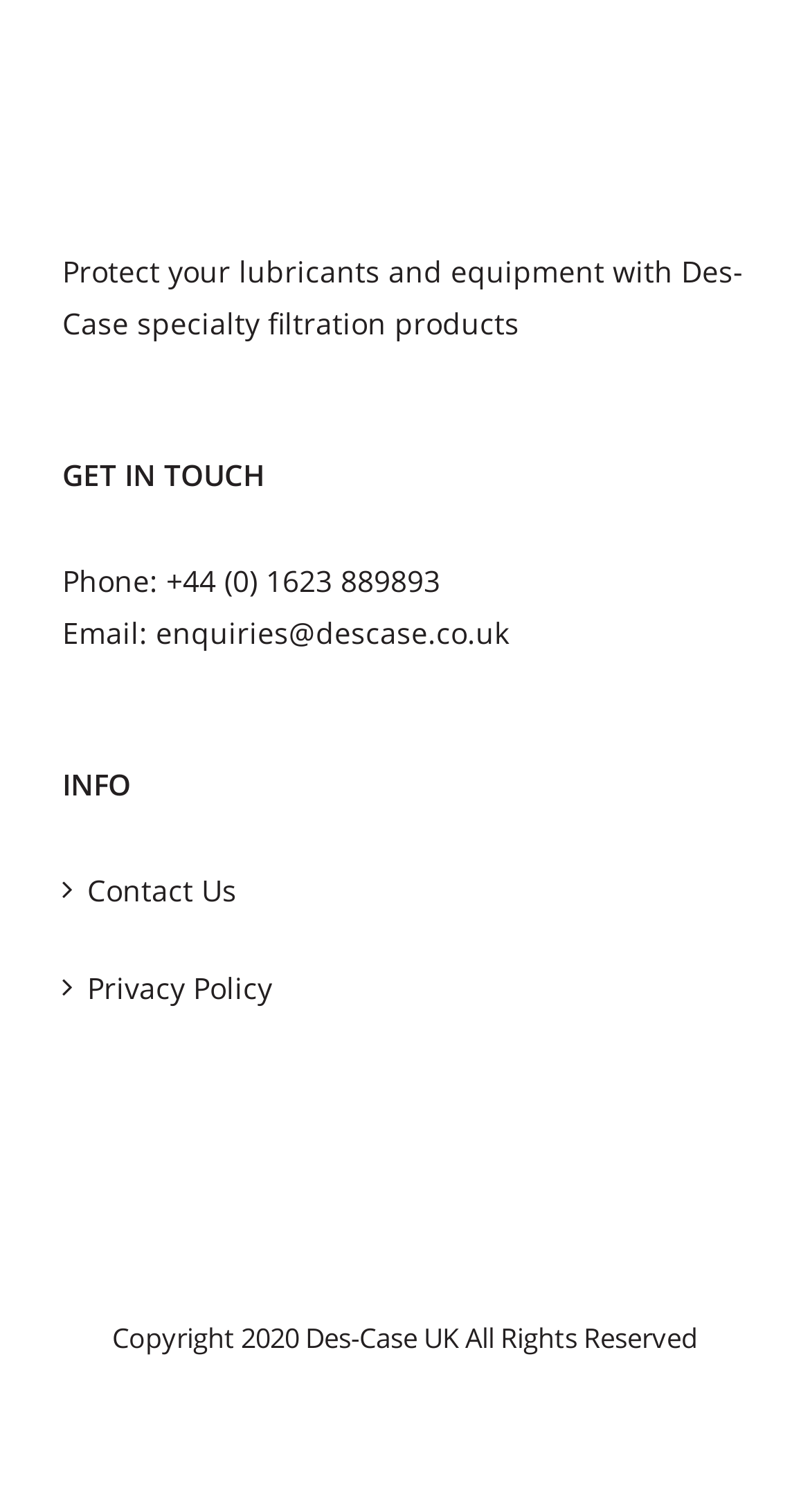Locate the bounding box of the UI element defined by this description: "Privacy Policy". The coordinates should be given as four float numbers between 0 and 1, formatted as [left, top, right, bottom].

[0.108, 0.635, 0.897, 0.67]